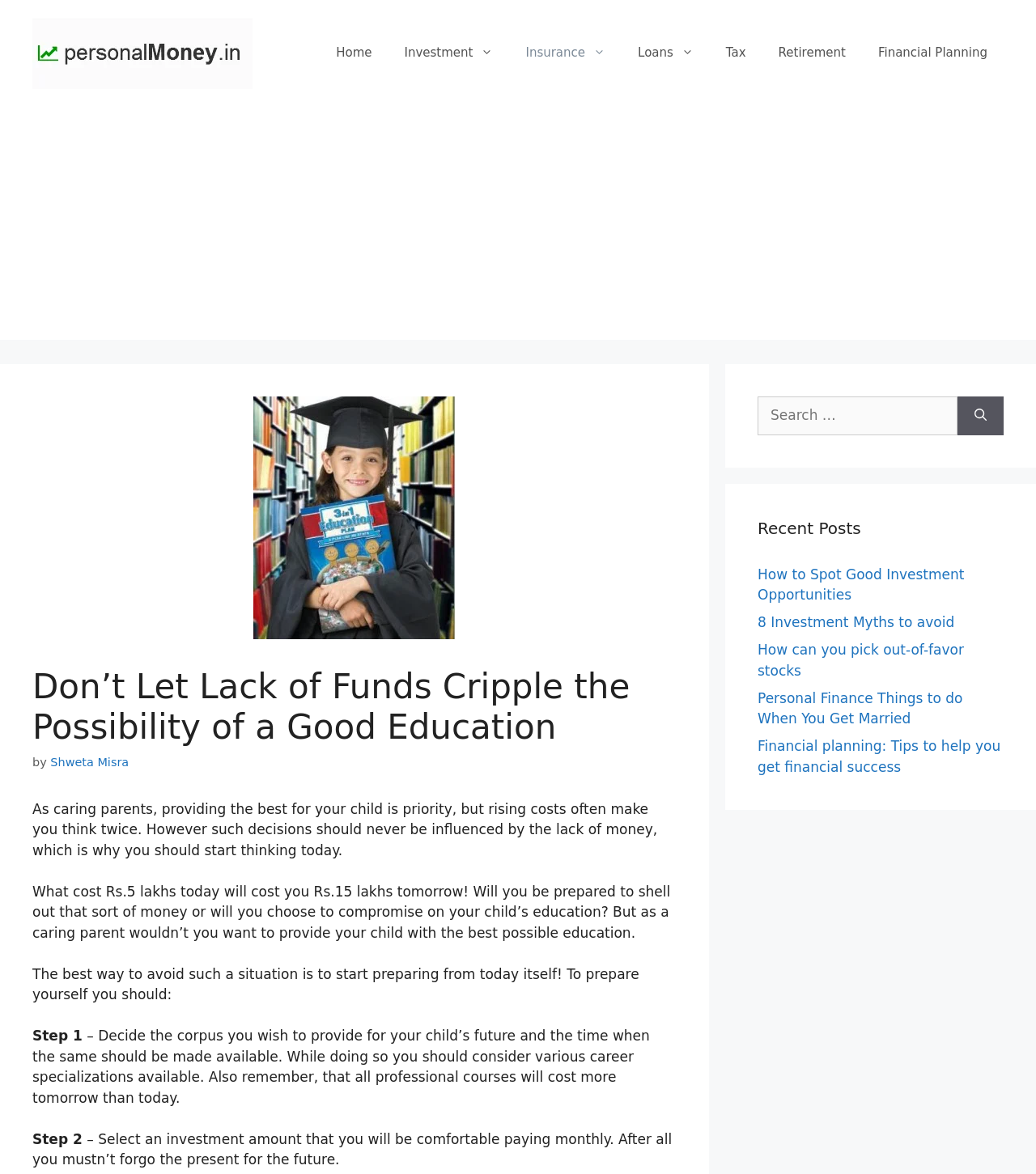Write an elaborate caption that captures the essence of the webpage.

The webpage is focused on personal finance and education, with the main title "Don't Let Lack of Funds Cripple the Possibility of a Good Education". At the top, there is a banner with a link to the website "PersonalMoney.in" and an image of the website's logo. Below the banner, there is a navigation menu with links to various sections of the website, including "Home", "Investment", "Insurance", "Loans", "Tax", "Retirement", and "Financial Planning".

On the left side of the page, there is an advertisement iframe. Below the advertisement, there is a large image related to the main topic of the page. Above the image, there is a heading with the same title as the page, followed by the author's name, "Shweta Misra".

The main content of the page is a series of paragraphs discussing the importance of planning for a child's education and the impact of inflation on education costs. The text explains that rising costs should not influence decisions about a child's education and that parents should start planning today to avoid compromising on their child's education. The text also provides steps to prepare for a child's future education, including deciding on the corpus and time frame, and selecting an investment amount.

On the right side of the page, there is a search box with a button to search for specific topics. Below the search box, there is a section titled "Recent Posts" with links to several articles on personal finance and investment topics.

Overall, the webpage is focused on providing information and guidance on personal finance and education planning, with a emphasis on the importance of planning for a child's future education.